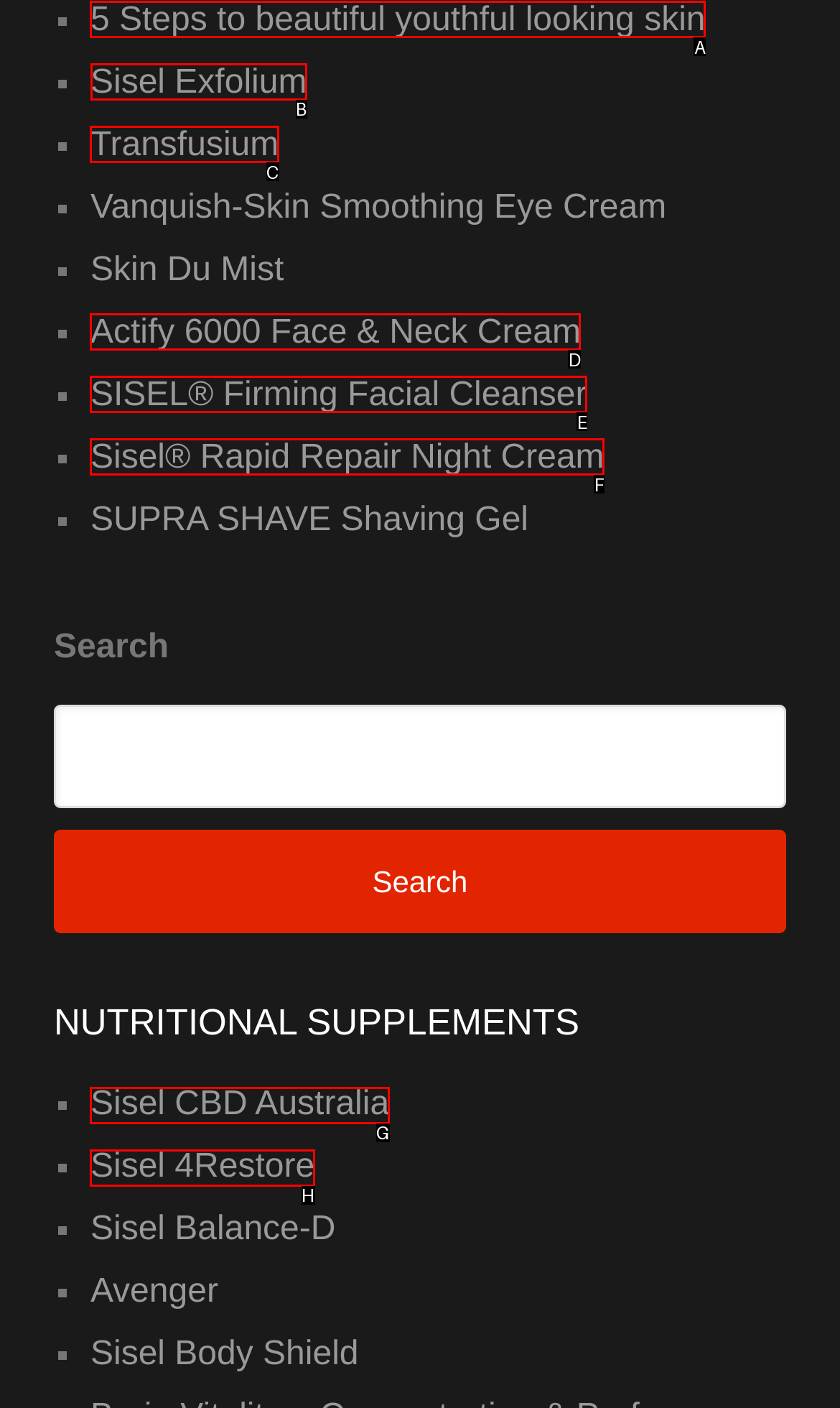Please indicate which HTML element should be clicked to fulfill the following task: Explore Sisel Exfolium. Provide the letter of the selected option.

B